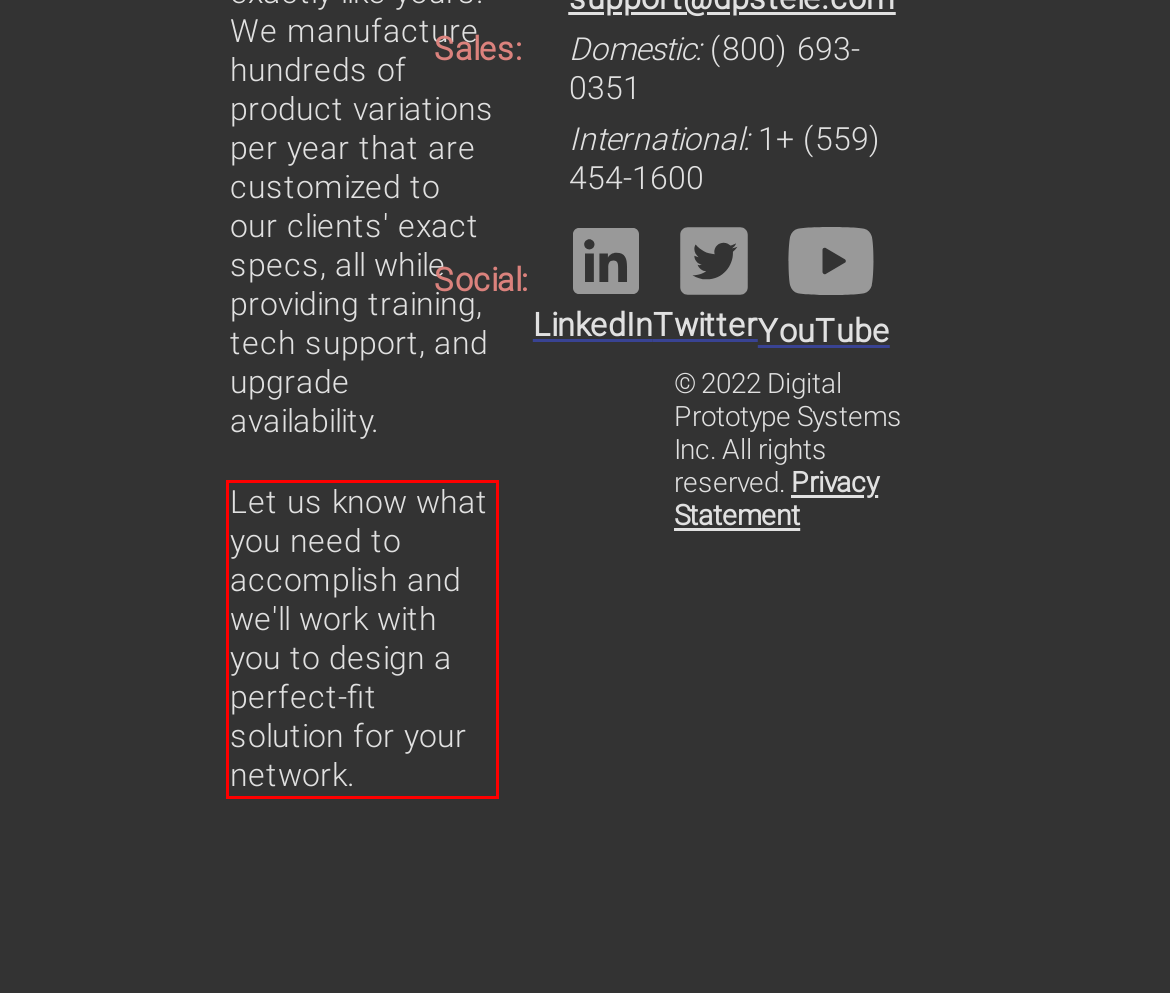Examine the webpage screenshot and use OCR to obtain the text inside the red bounding box.

Let us know what you need to accomplish and we'll work with you to design a perfect-fit solution for your network.